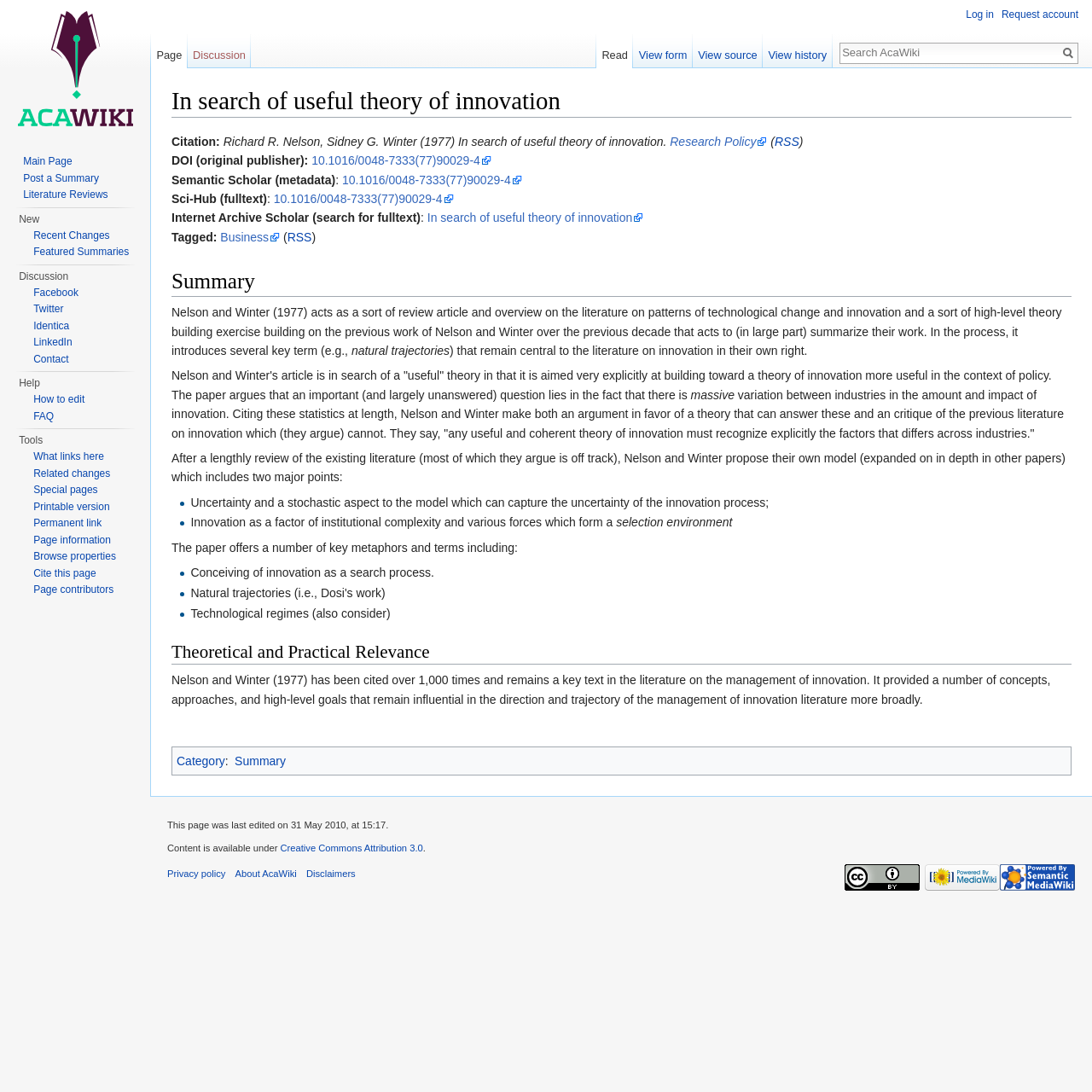Identify the bounding box coordinates of the part that should be clicked to carry out this instruction: "Go to the discussion page".

[0.172, 0.031, 0.23, 0.063]